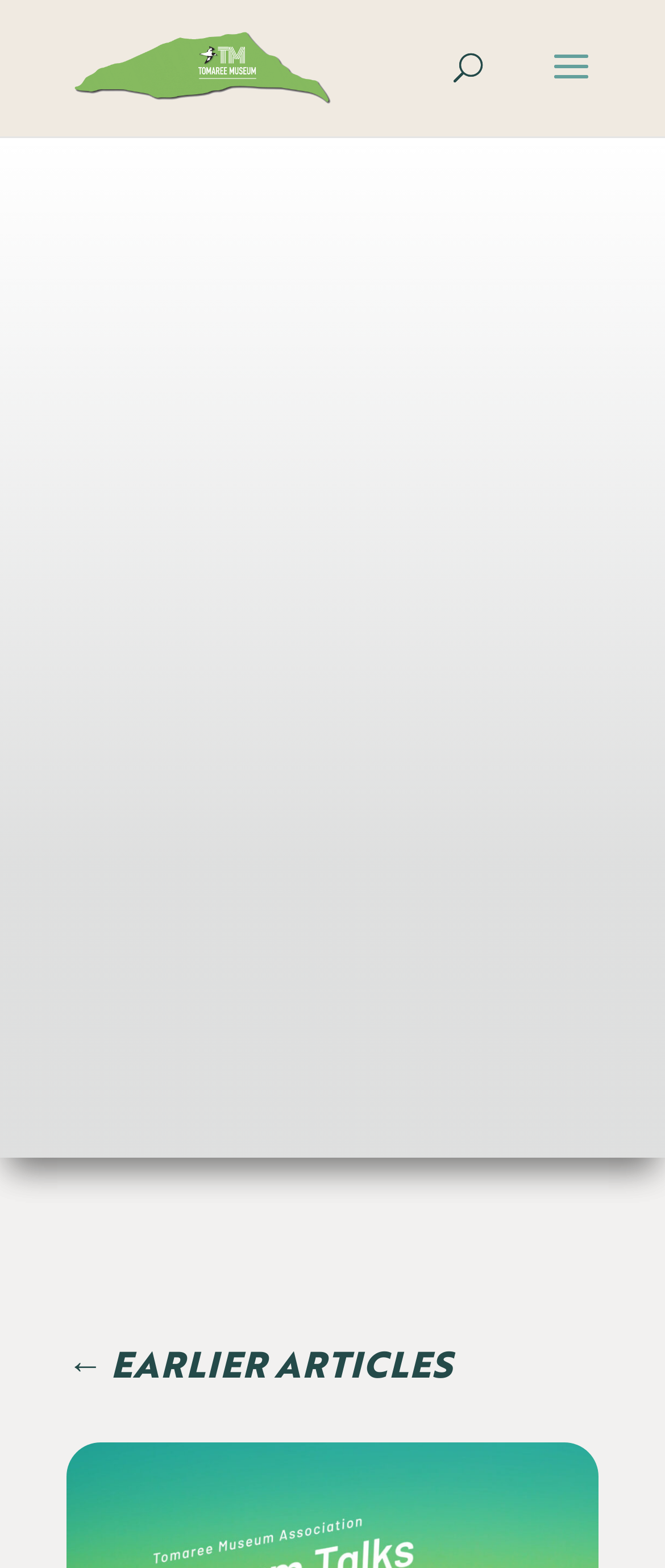Find the bounding box coordinates for the HTML element described as: "← Earlier Articles". The coordinates should consist of four float values between 0 and 1, i.e., [left, top, right, bottom].

[0.1, 0.855, 0.679, 0.884]